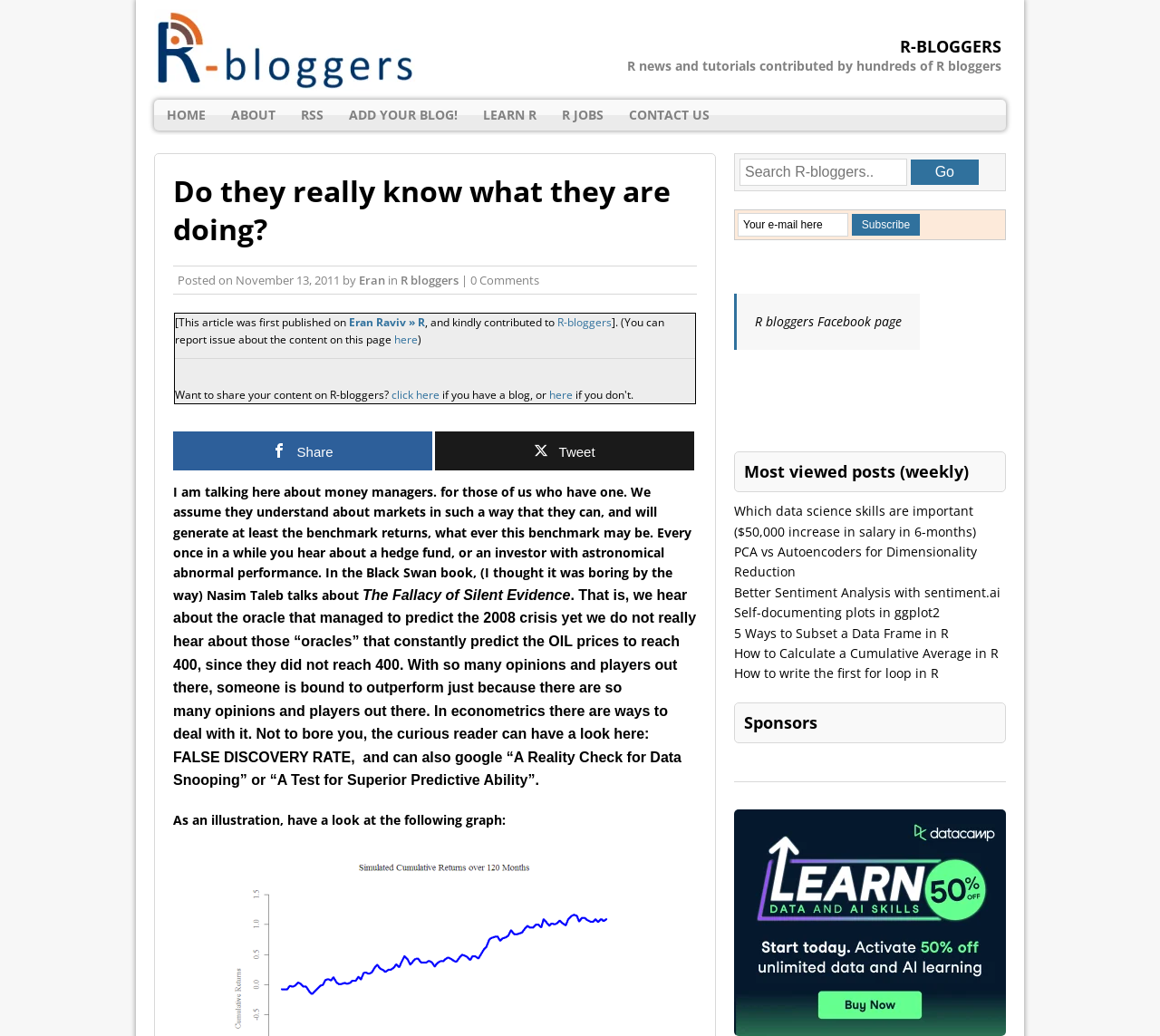Write a detailed summary of the webpage, including text, images, and layout.

This webpage is about R-bloggers, a platform for R news and tutorials contributed by hundreds of R bloggers. At the top, there is a header section with a logo and a navigation menu with links to "HOME", "ABOUT", "RSS", "ADD YOUR BLOG!", "LEARN R", "R JOBS", and "CONTACT US". Below the header, there is a section with a heading "Do they really know what they are doing?" and a subheading "Posted on November 13, 2011 by Eran in R bloggers". 

The main content of the webpage is an article discussing money managers and their understanding of markets. The article starts with a paragraph talking about the assumption that money managers can generate at least benchmark returns. It then mentions a book "Black Swan" and the concept of "The Fallacy of Silent Evidence", which refers to the phenomenon of only hearing about successful predictions while ignoring failed ones. The article also discusses ways to deal with this issue in econometrics and provides links to relevant resources.

The article continues with an illustration of a graph, but the graph itself is not described. The text then discusses the concept of false discovery rate and provides more links to relevant resources.

On the right side of the webpage, there is a search box with a "Go" button, a section for subscribing to R-bloggers via email, and a link to the R bloggers Facebook page. Below these, there is a section showing the most viewed posts of the week, with links to several articles on data science and R programming.

At the bottom of the webpage, there is a section with a heading "Sponsors" and a separator line, followed by a link to Datacamp.